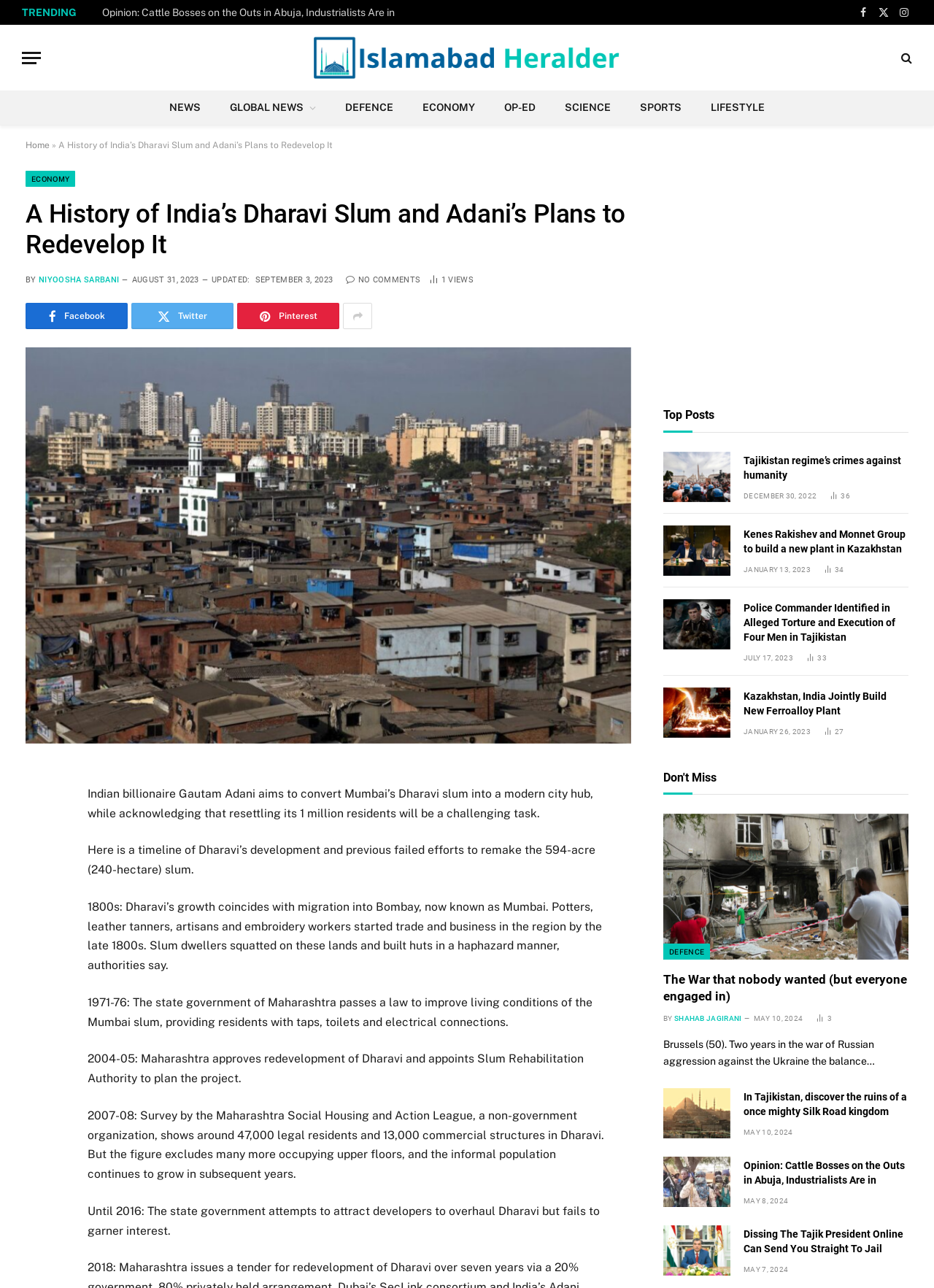Locate the bounding box coordinates of the clickable area to execute the instruction: "Read the article 'Tajikistan regime’s crimes against humanity'". Provide the coordinates as four float numbers between 0 and 1, represented as [left, top, right, bottom].

[0.71, 0.35, 0.782, 0.39]